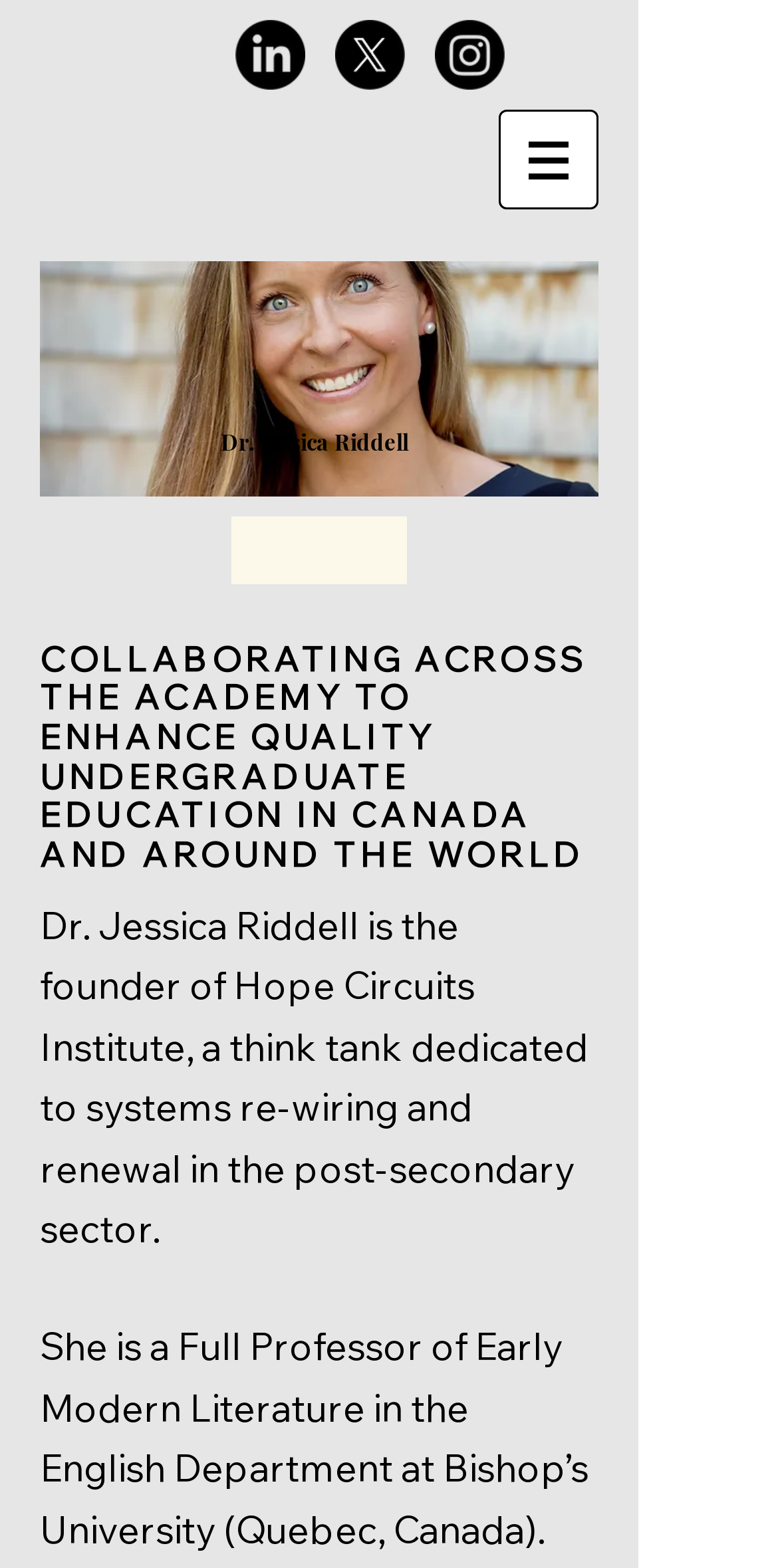What is the theme of the webpage?
Analyze the screenshot and provide a detailed answer to the question.

The theme of the webpage can be inferred from the content of the webpage, which mentions undergraduate education, post-secondary sector, and systems re-wiring and renewal, indicating that the webpage is related to education.